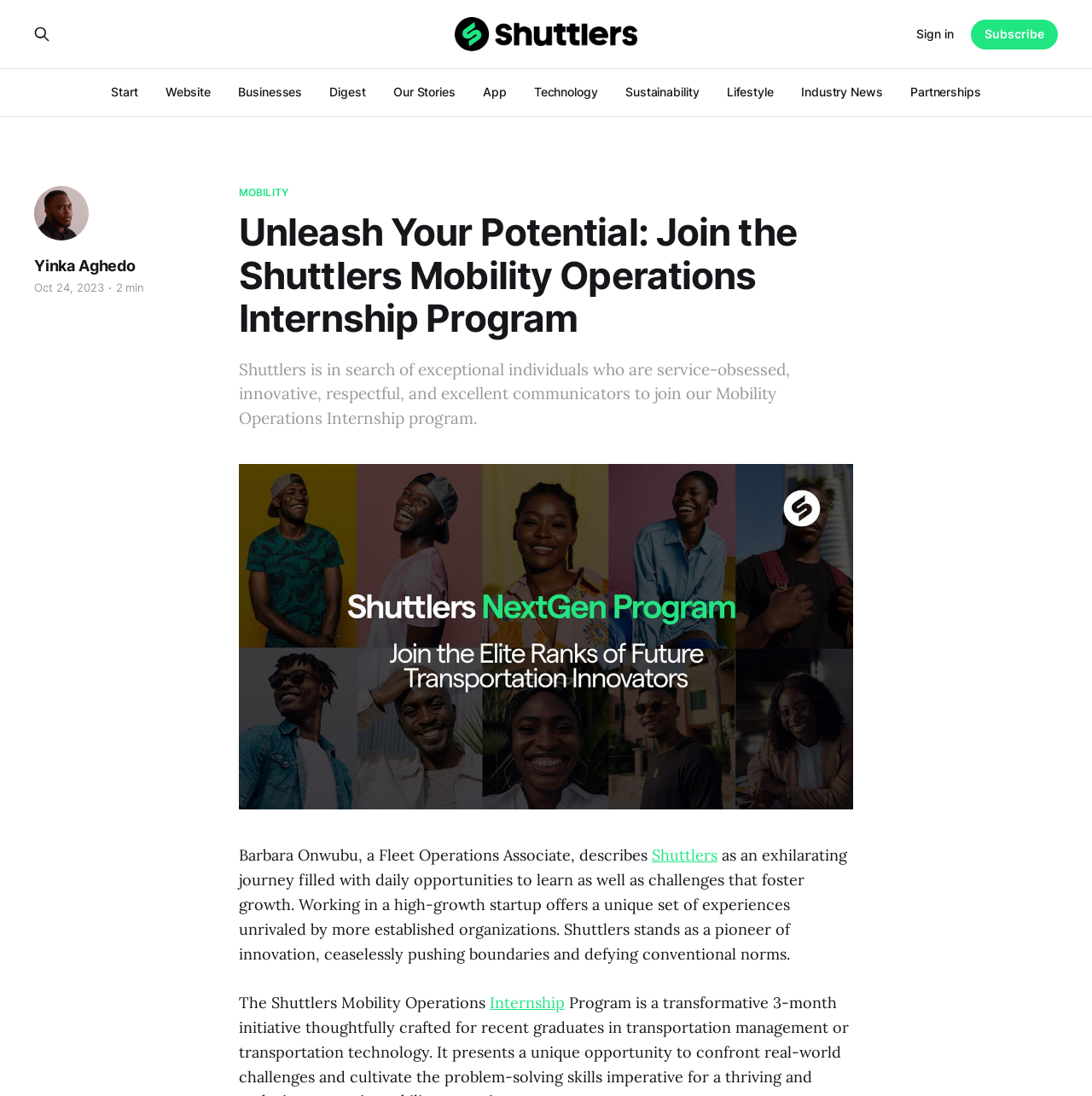Identify the bounding box coordinates of the clickable region required to complete the instruction: "Sign in". The coordinates should be given as four float numbers within the range of 0 and 1, i.e., [left, top, right, bottom].

[0.839, 0.022, 0.873, 0.04]